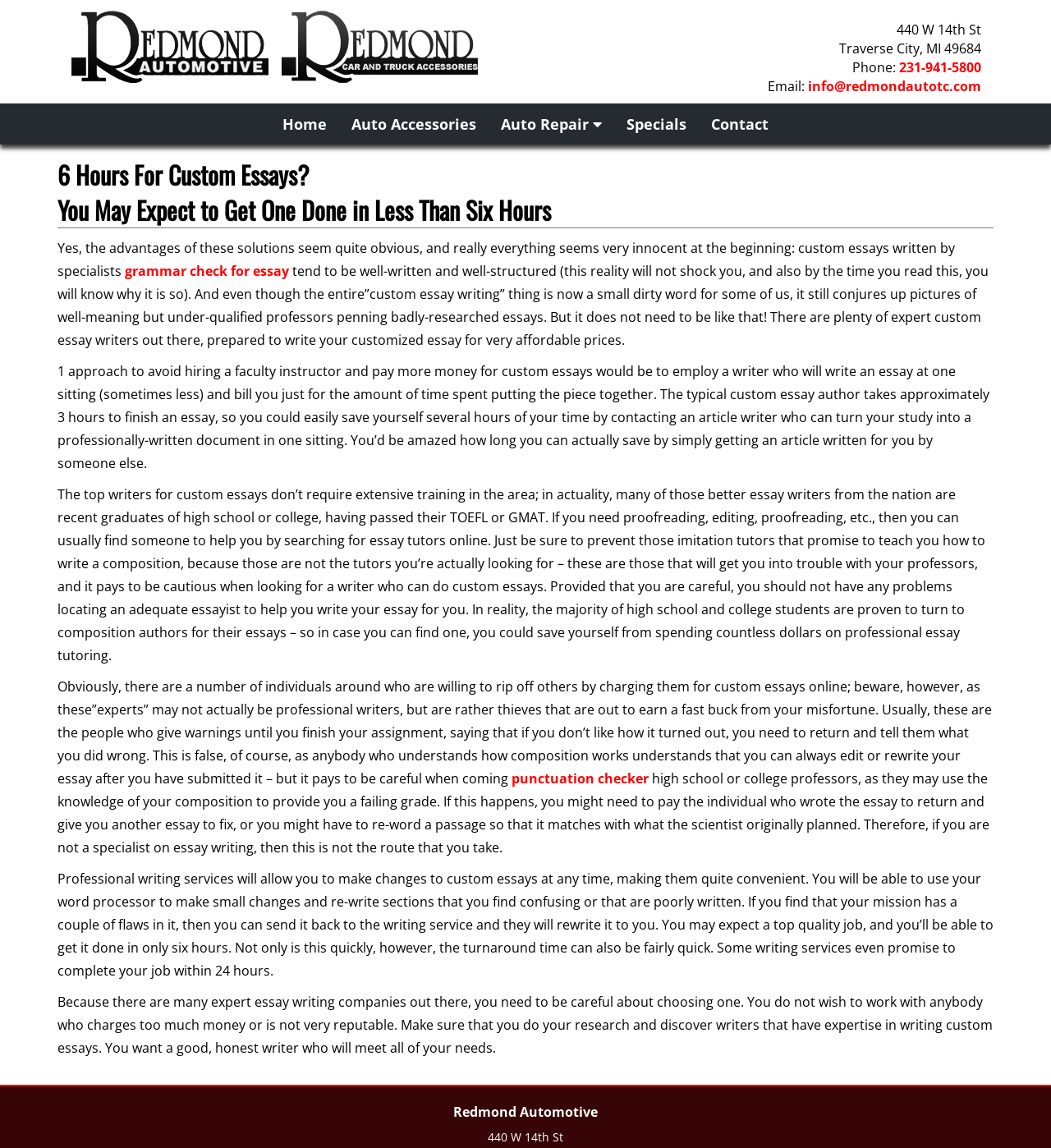What is the address of Redmond Automotive?
Refer to the image and respond with a one-word or short-phrase answer.

440 W 14th St, Traverse City, MI 49684